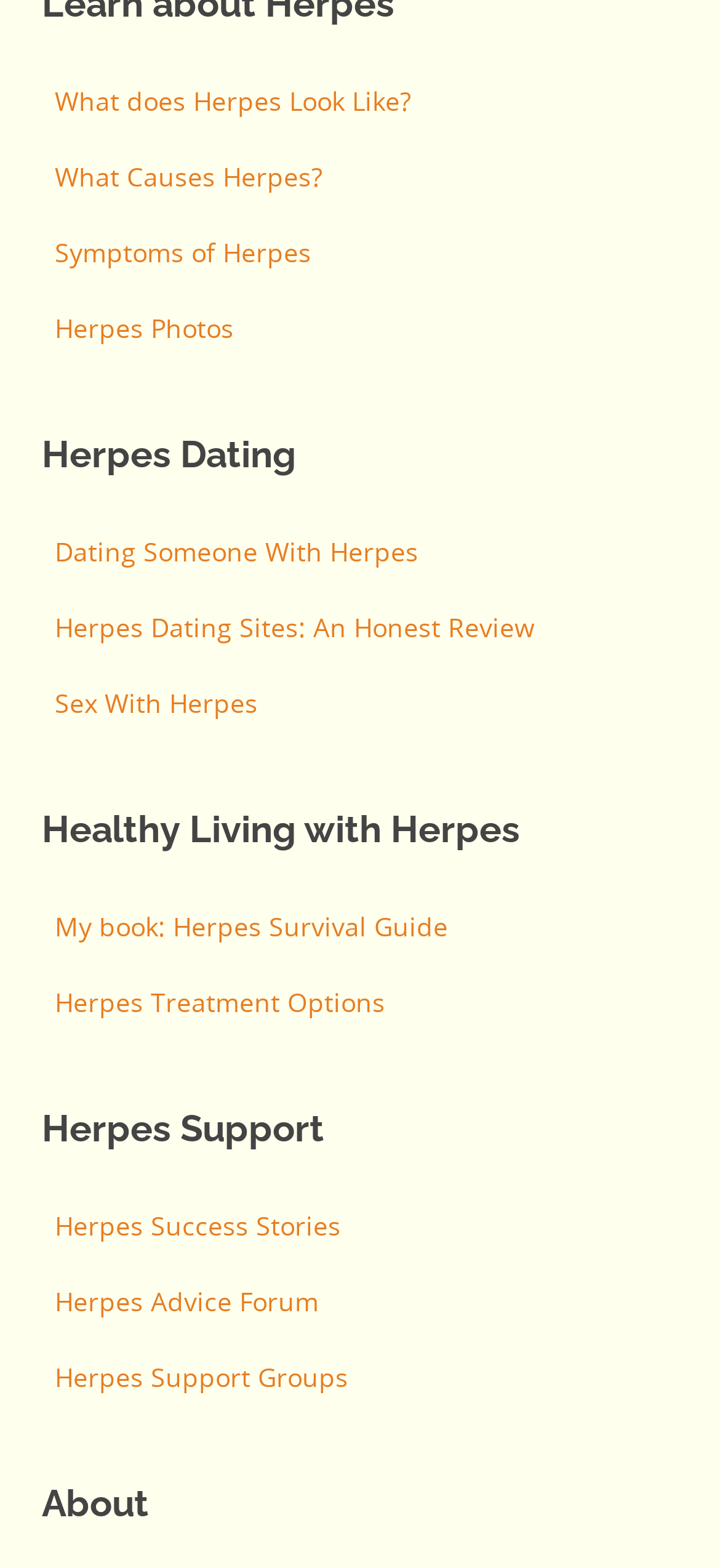Could you provide the bounding box coordinates for the portion of the screen to click to complete this instruction: "Learn about what herpes looks like"?

[0.05, 0.04, 0.95, 0.088]